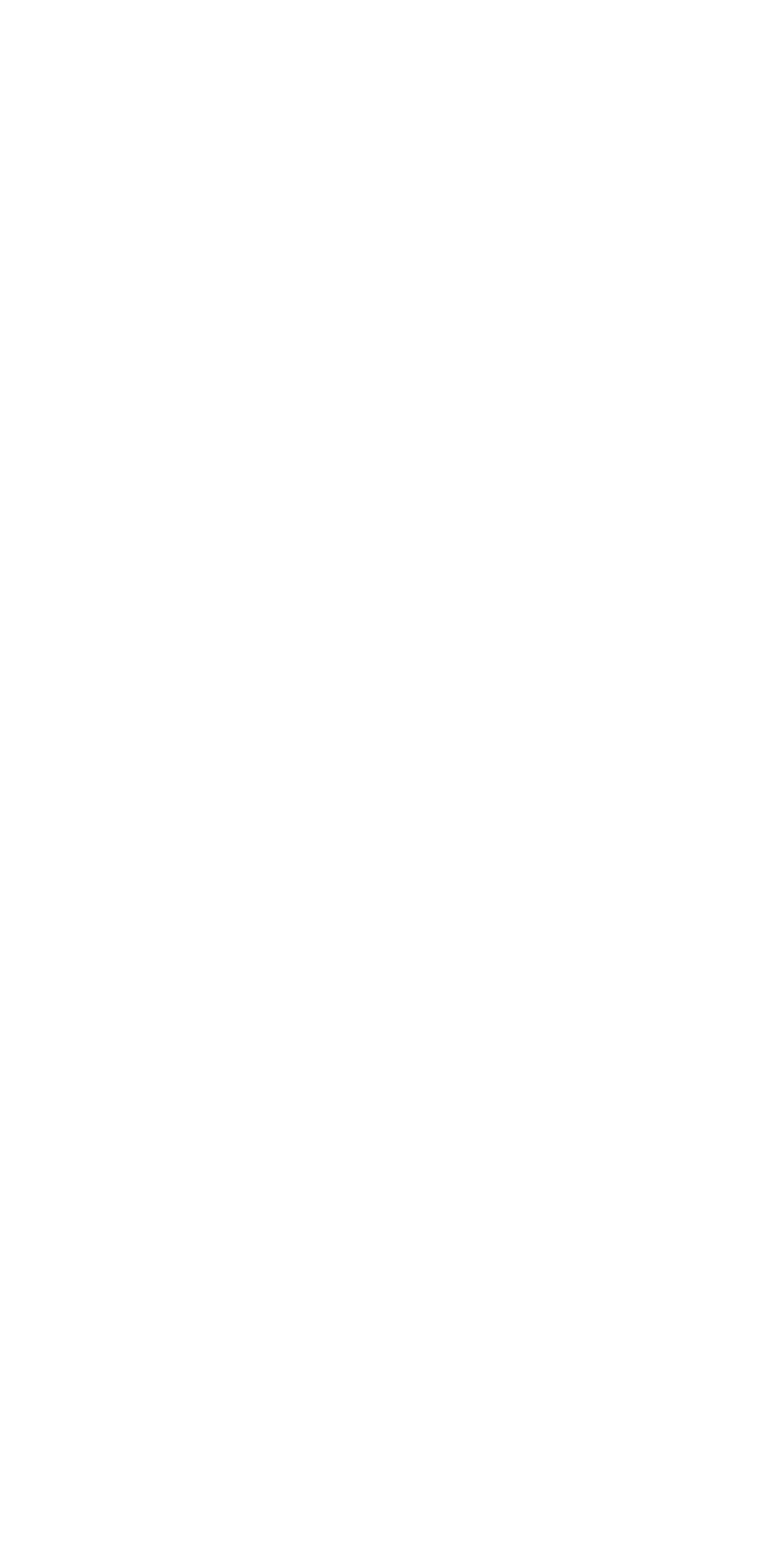What is the website powered by?
Please analyze the image and answer the question with as much detail as possible.

The website is powered by WordPress, as indicated by the link 'WordPress' at the bottom of the page, next to the text 'Proudly powered by'.